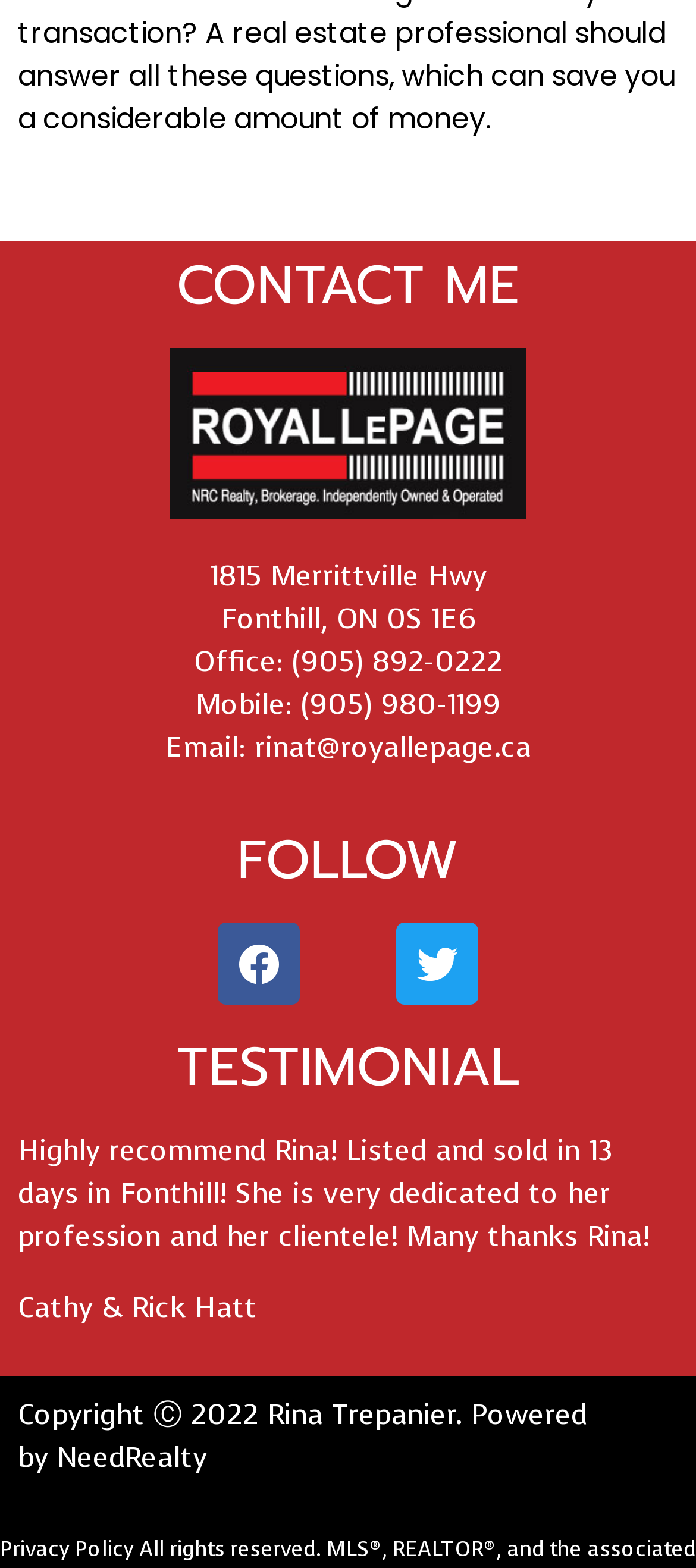Examine the image and give a thorough answer to the following question:
What social media platforms can you follow Rina on?

I found the social media platforms by looking at the link elements with IDs 338 and 339, which are located near the middle of the page and contain the Facebook and Twitter icons, respectively.